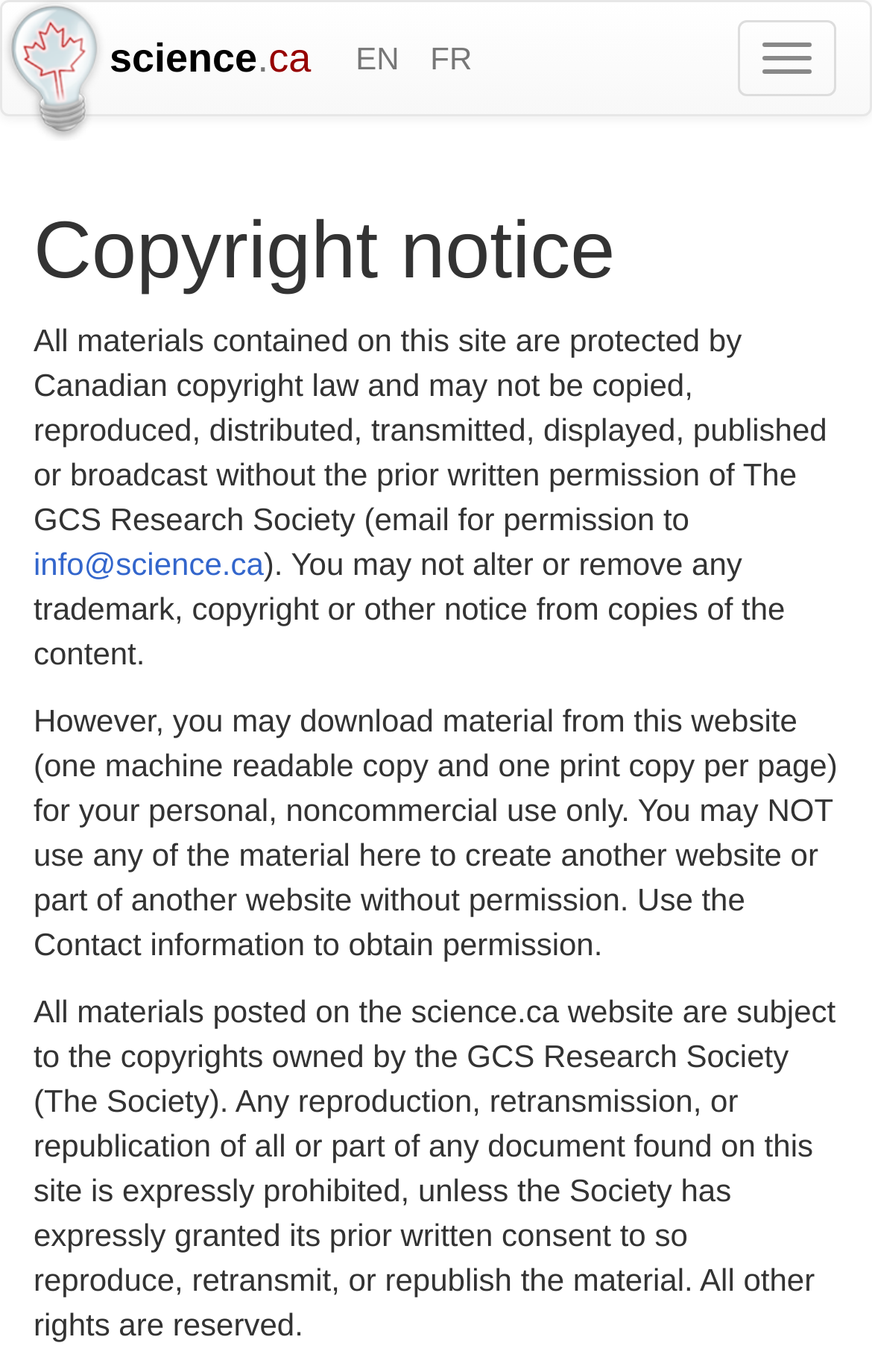Elaborate on the webpage's design and content in a detailed caption.

The webpage is about the copyright notice of science.ca. At the top right corner, there is a button to toggle navigation. Below it, there is a link to the science.ca website. To the right of the link, there are two language options, EN and FR, placed side by side. 

The main content of the webpage starts with a heading "Copyright notice" at the top center. Below the heading, there is a paragraph of text explaining that all materials on the site are protected by Canadian copyright law and may not be copied or reproduced without prior written permission. The permission email, info@science.ca, is provided as a link. 

The next paragraph explains that users may not alter or remove any trademark, copyright, or other notice from copies of the content. Below it, there is another paragraph describing the allowed personal, noncommercial use of the website's material, such as downloading one machine readable copy and one print copy per page. However, users are not allowed to use the material to create another website without permission. 

Finally, at the bottom center, there is a paragraph stating that all materials posted on the science.ca website are subject to the copyrights owned by the GCS Research Society, and any reproduction, retransmission, or republication of the material is prohibited without prior written consent.